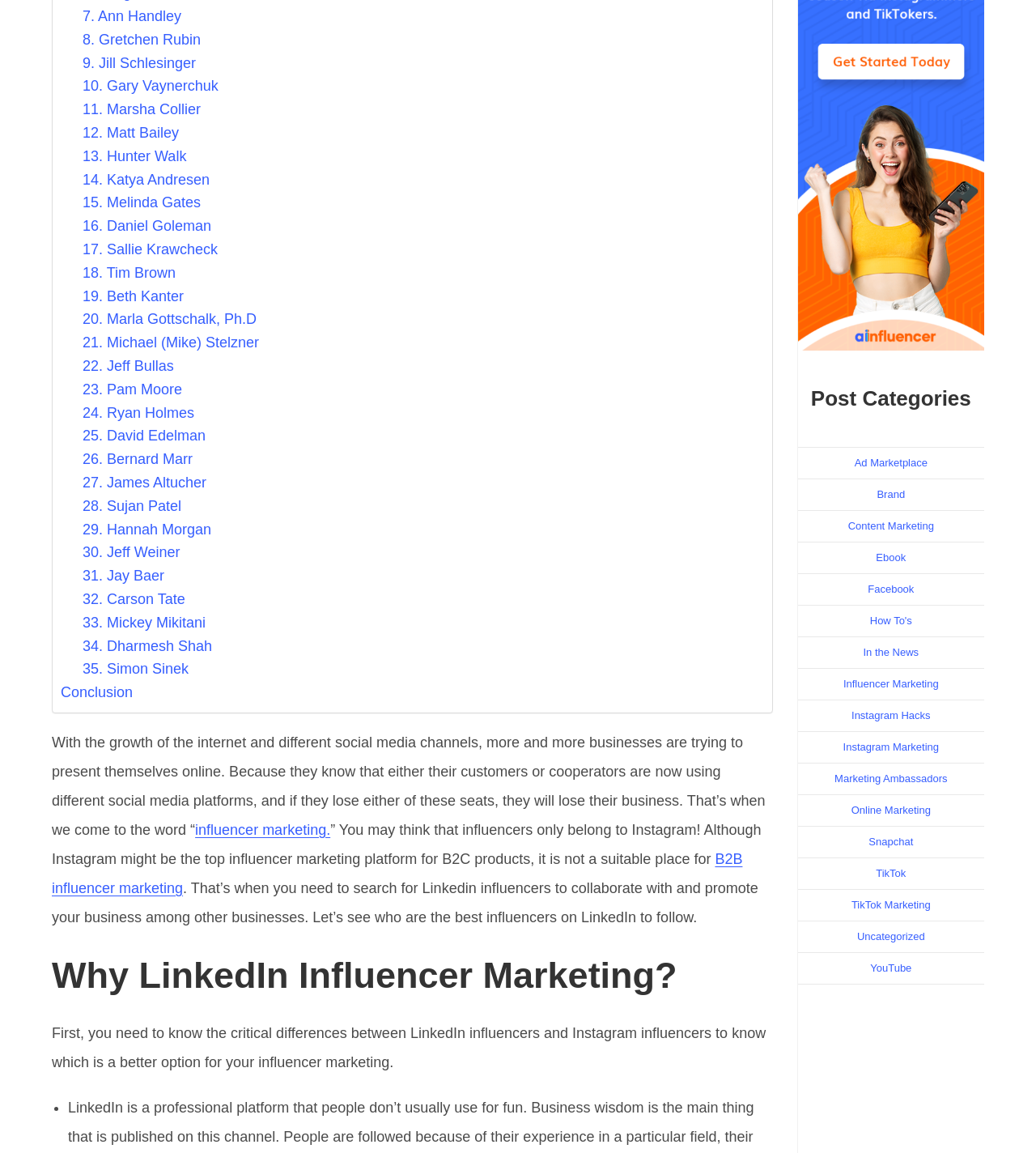What is the purpose of the article?
Using the image as a reference, give an elaborate response to the question.

I read the text on the page and understood that the purpose of the article is to introduce the top influencers on LinkedIn, especially for B2B products, and to provide guidance on how to use LinkedIn influencer marketing effectively.